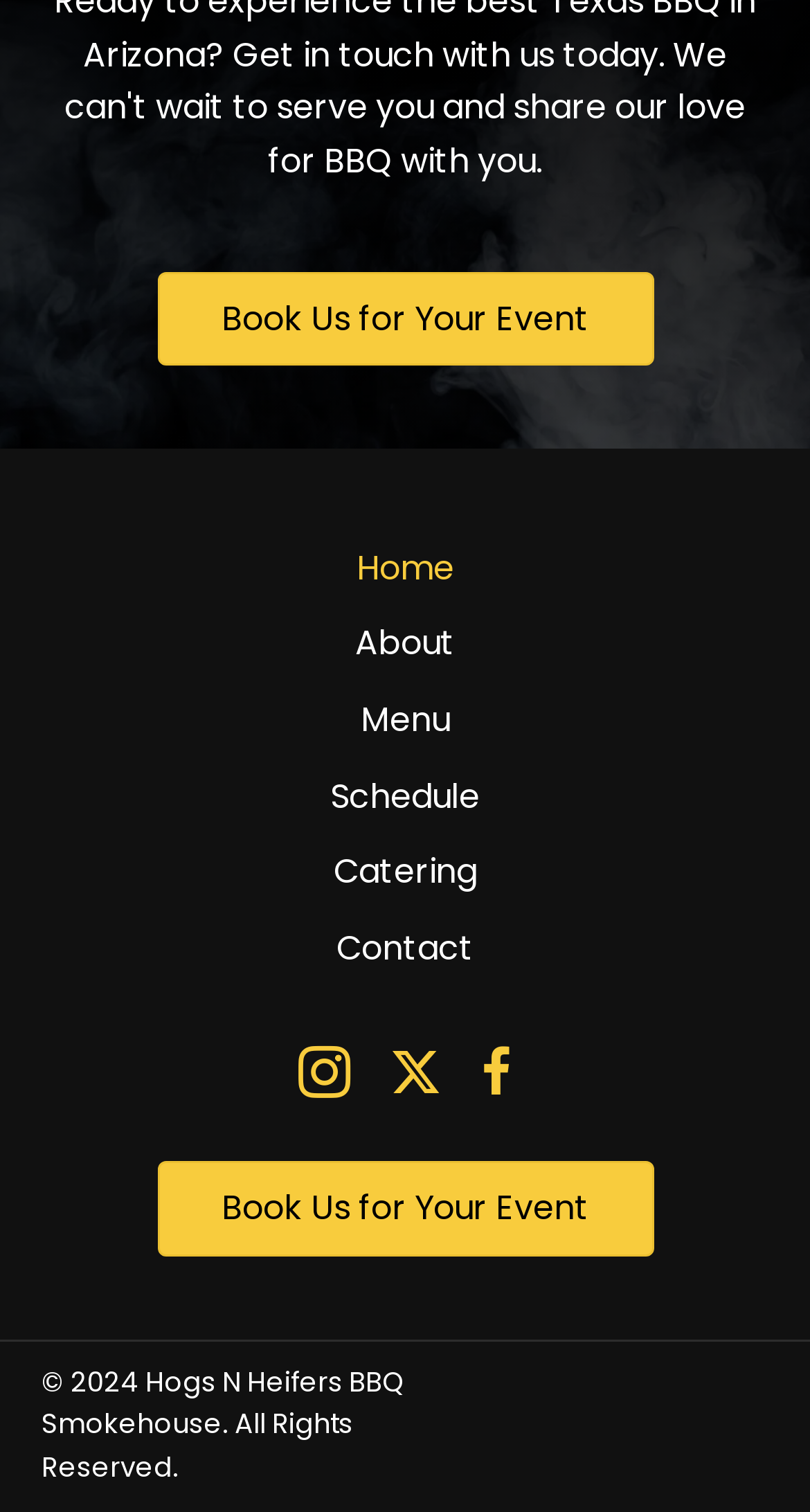What is the website's copyright year? Based on the screenshot, please respond with a single word or phrase.

2024